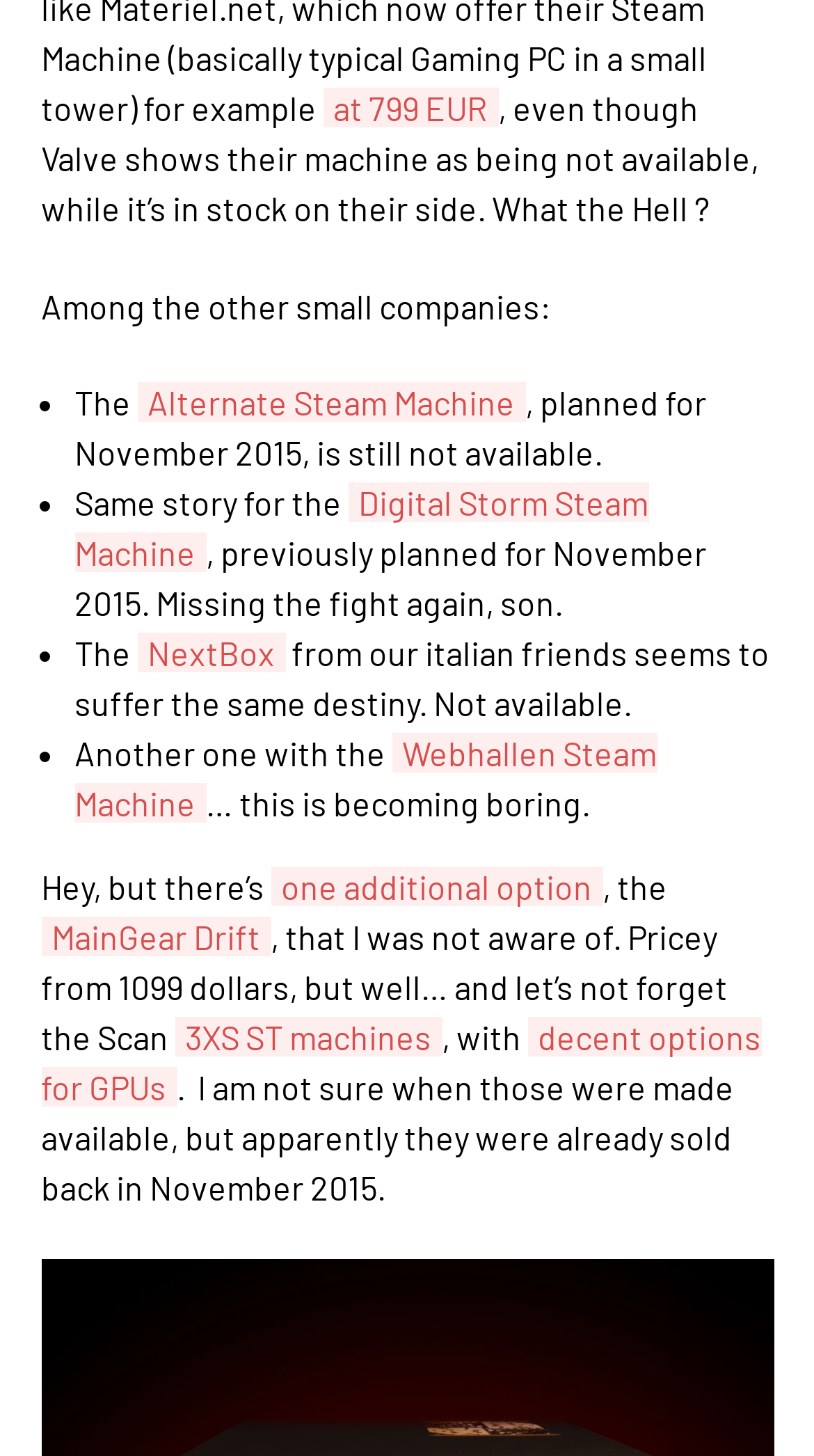Give a short answer using one word or phrase for the question:
What is the common issue with the Steam Machines mentioned?

Not available